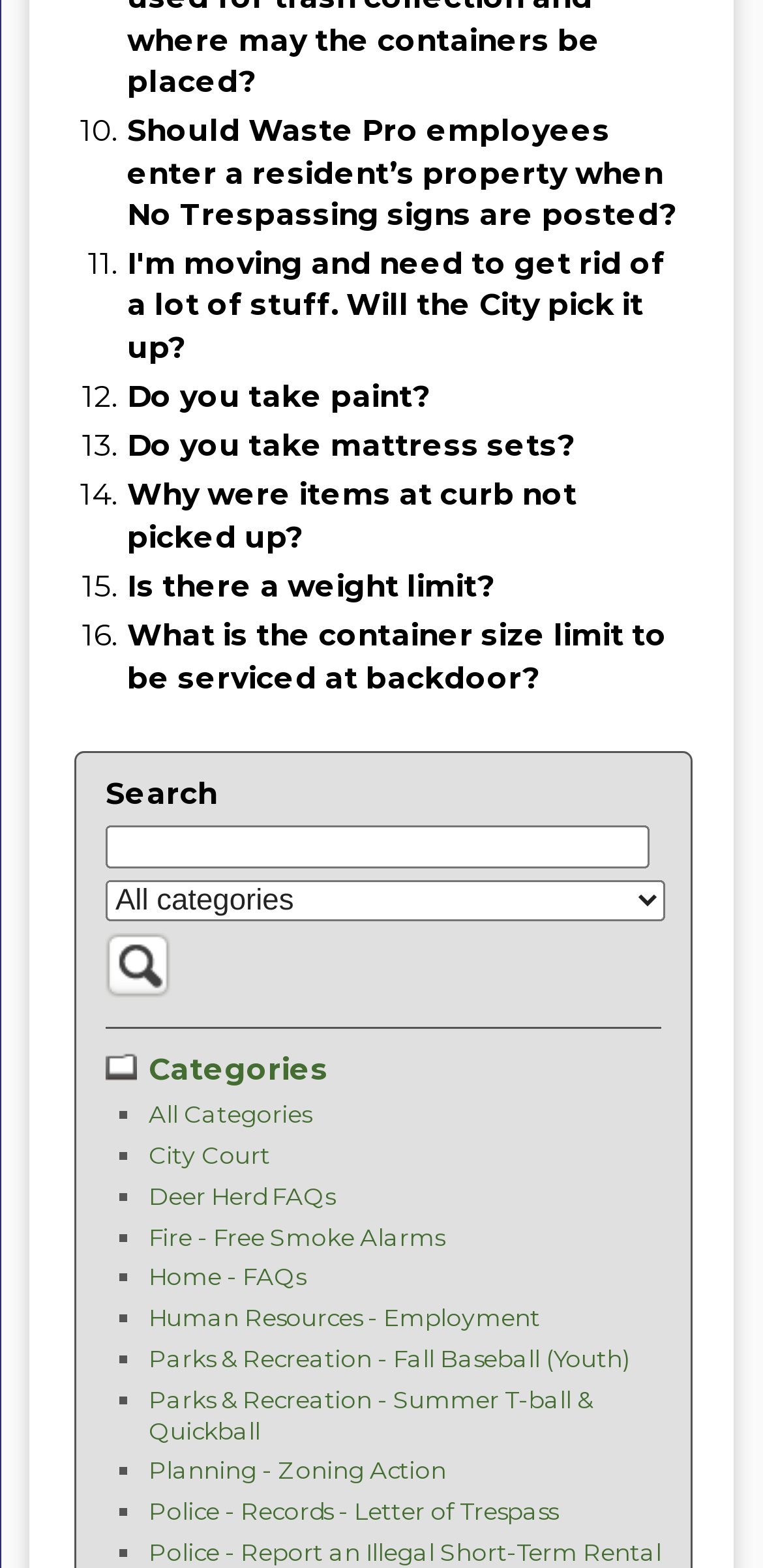Locate the bounding box coordinates of the segment that needs to be clicked to meet this instruction: "Search for something".

[0.138, 0.527, 0.851, 0.554]